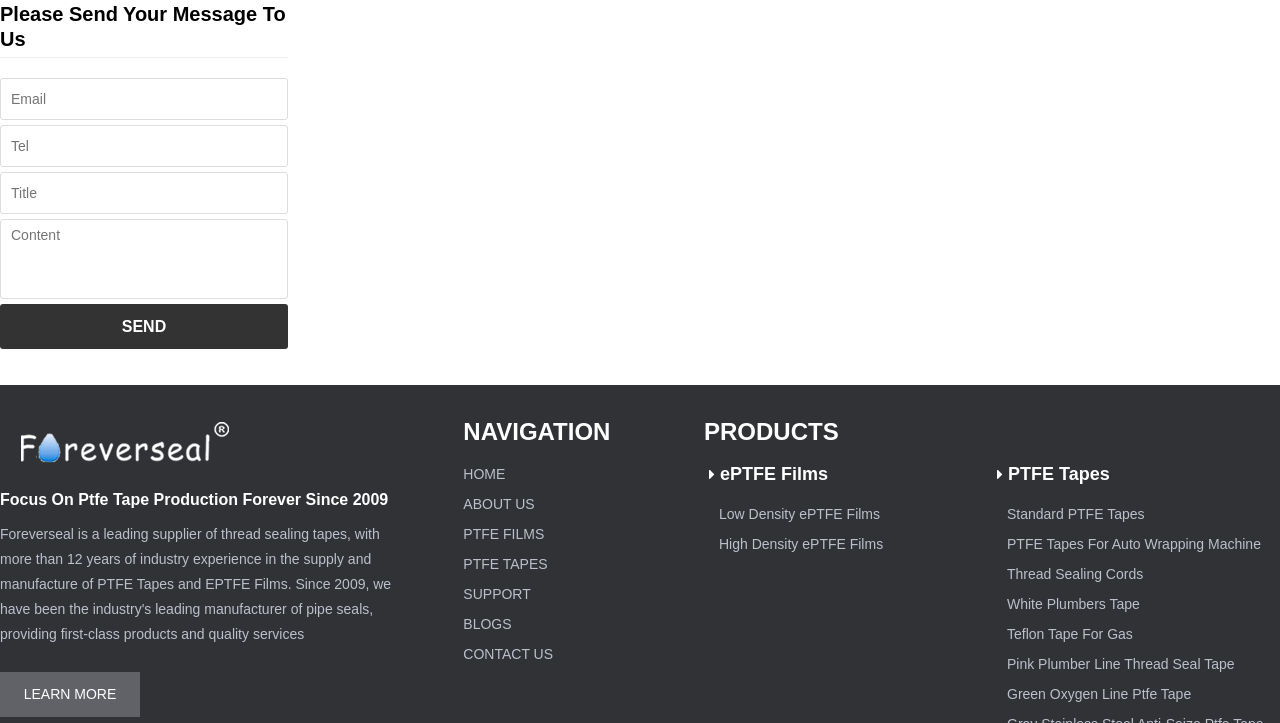Identify the bounding box coordinates of the clickable section necessary to follow the following instruction: "Click SEND". The coordinates should be presented as four float numbers from 0 to 1, i.e., [left, top, right, bottom].

[0.0, 0.421, 0.225, 0.483]